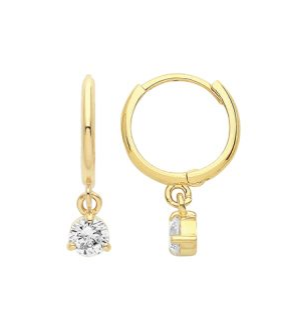Thoroughly describe everything you see in the image.

These stunning 9ct Yellow Gold Earrings feature a beautiful design with sparkling white cubic zirconia drops that elegantly dangle from a hinged hoop setting. The intricate craftsmanship ensures that these earrings are not only eye-catching but also comfortable for all-day wear. Priced at £103.99, they are a perfect choice for both formal events and casual outings, making them a versatile addition to any jewelry collection. Embrace elegance and sophistication with these exquisite earrings that are sure to turn heads wherever you go.